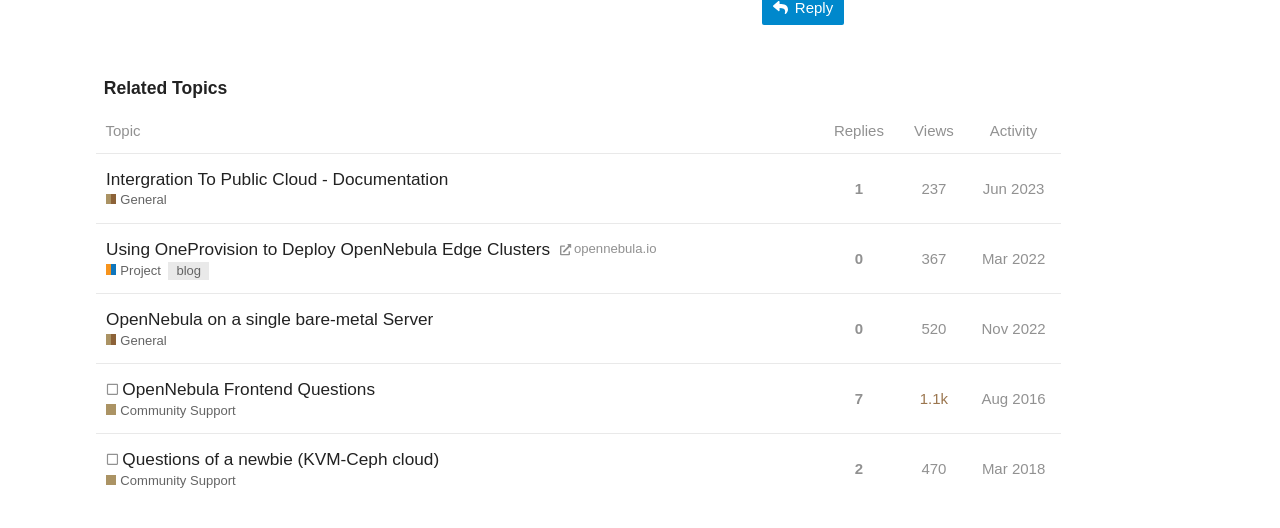Please find the bounding box coordinates for the clickable element needed to perform this instruction: "Search for something".

None